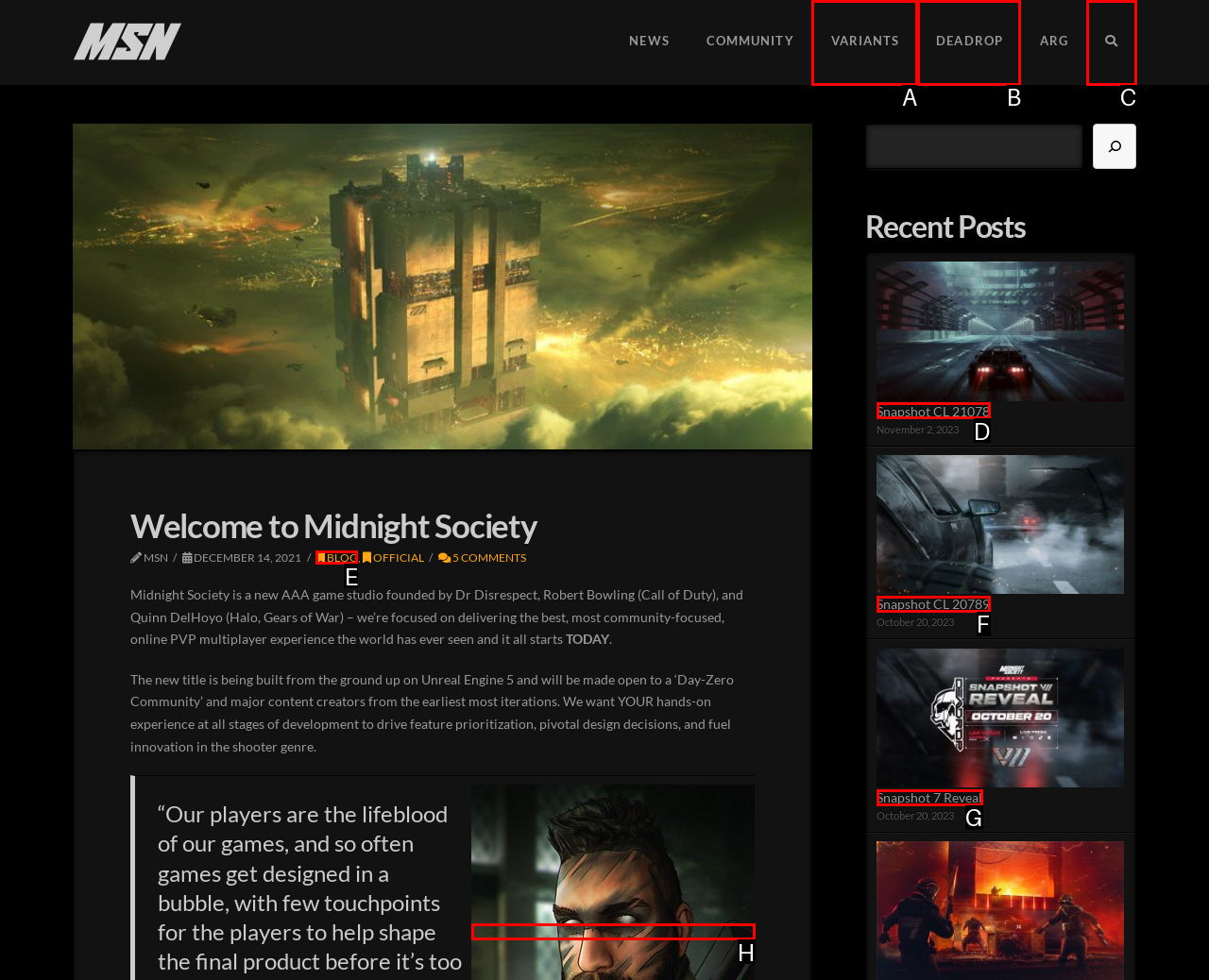Select the letter of the element you need to click to complete this task: Visit the BLOG
Answer using the letter from the specified choices.

E